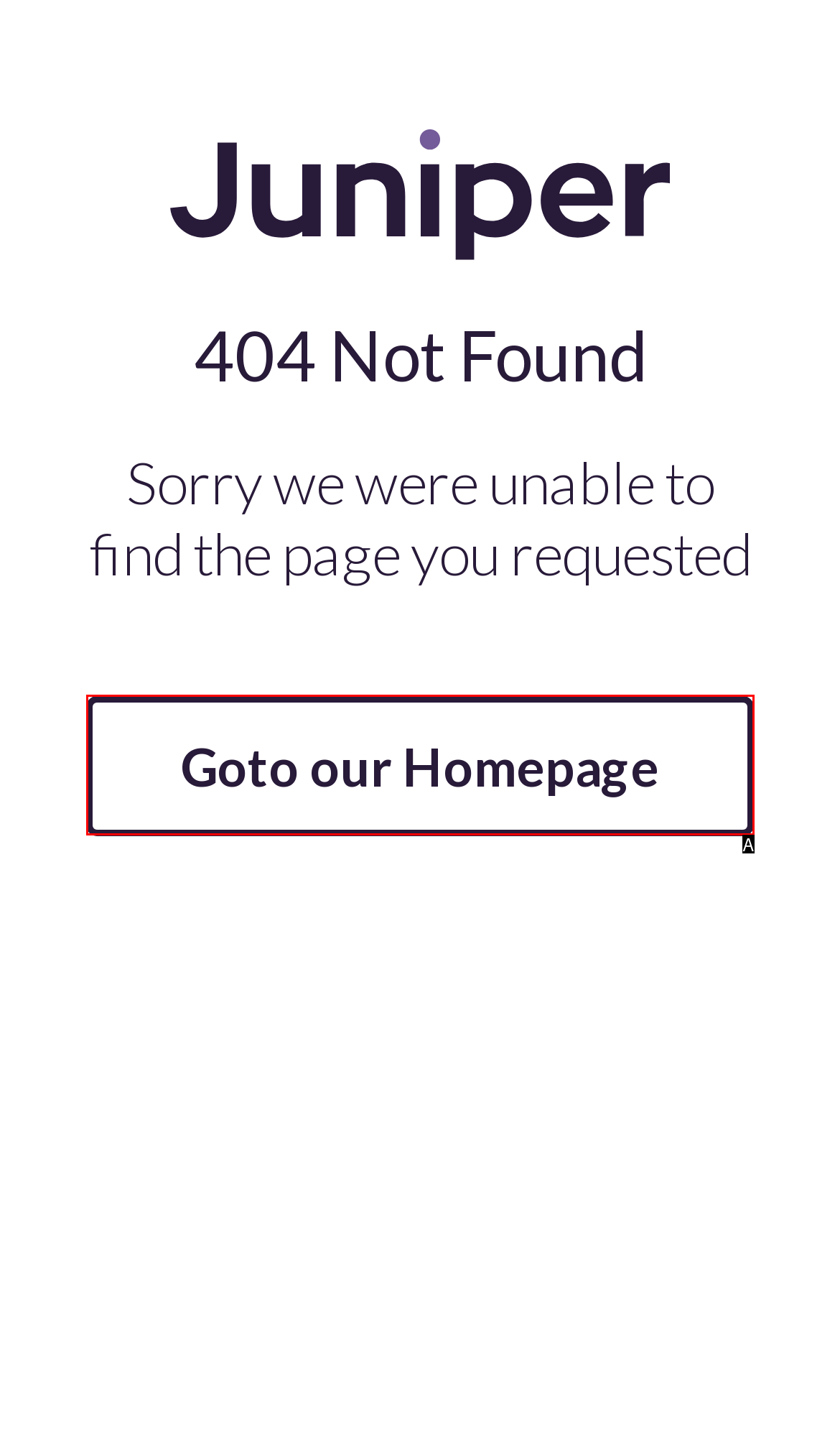Select the letter of the option that corresponds to: Goto our Homepage
Provide the letter from the given options.

A